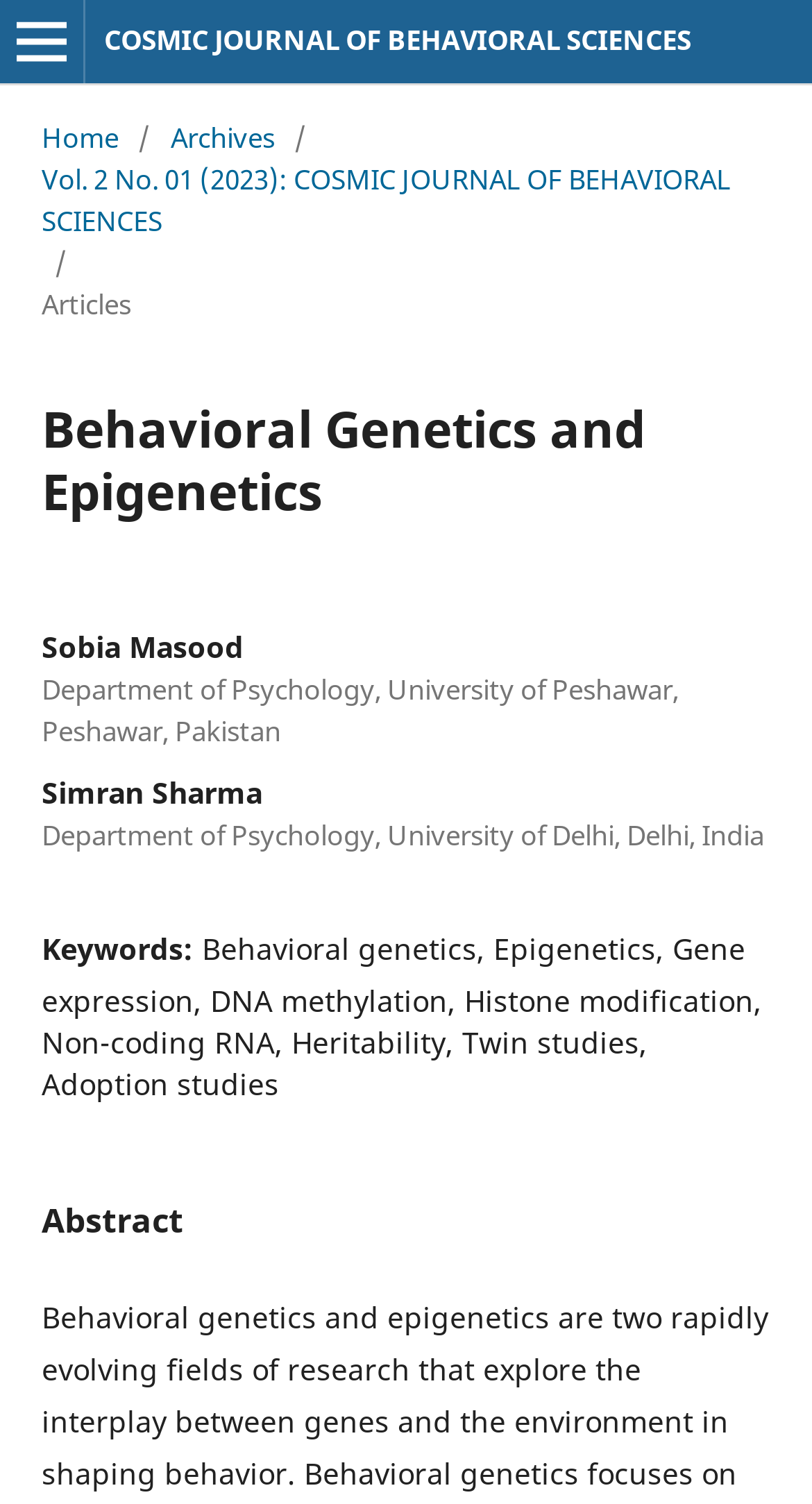Bounding box coordinates should be provided in the format (top-left x, top-left y, bottom-right x, bottom-right y) with all values between 0 and 1. Identify the bounding box for this UI element: COSMIC JOURNAL OF BEHAVIORAL SCIENCES

[0.128, 0.0, 0.851, 0.053]